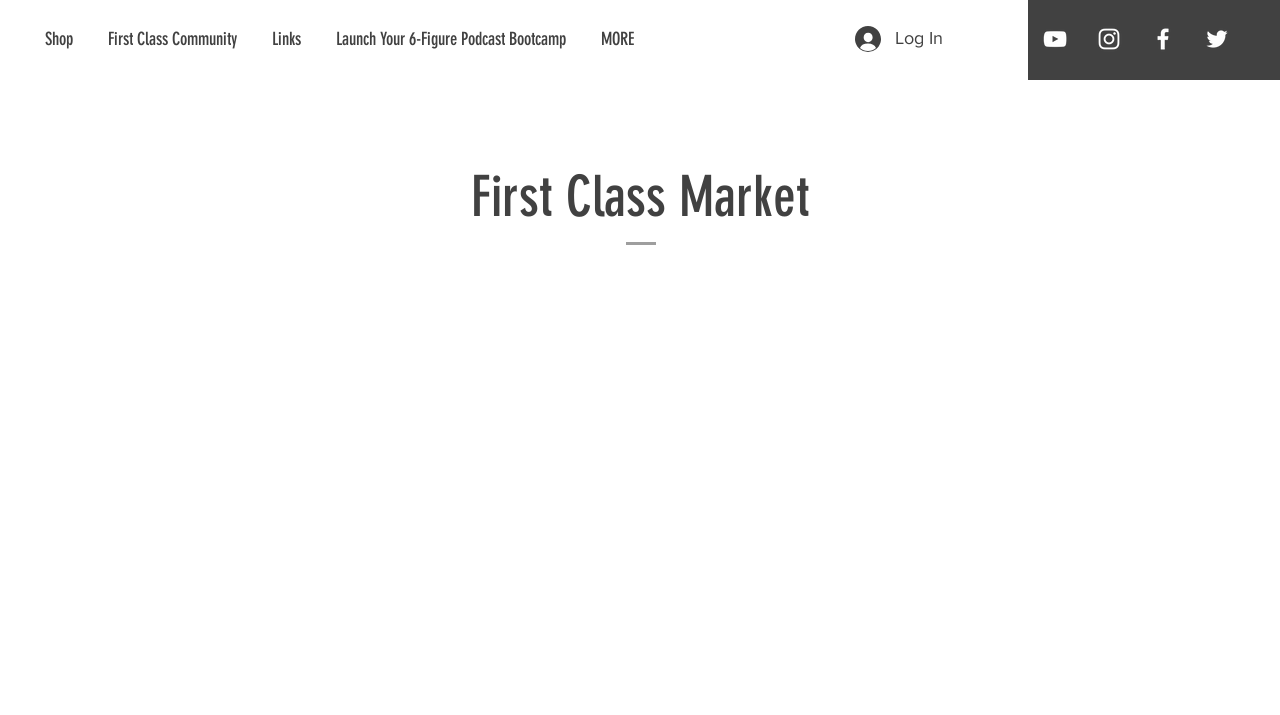Use the details in the image to answer the question thoroughly: 
What is the name of the bootcamp program?

I found the name of the bootcamp program in the navigation section, which is Launch Your 6-Figure Podcast Bootcamp, and it is likely a program offered by First Class Market.